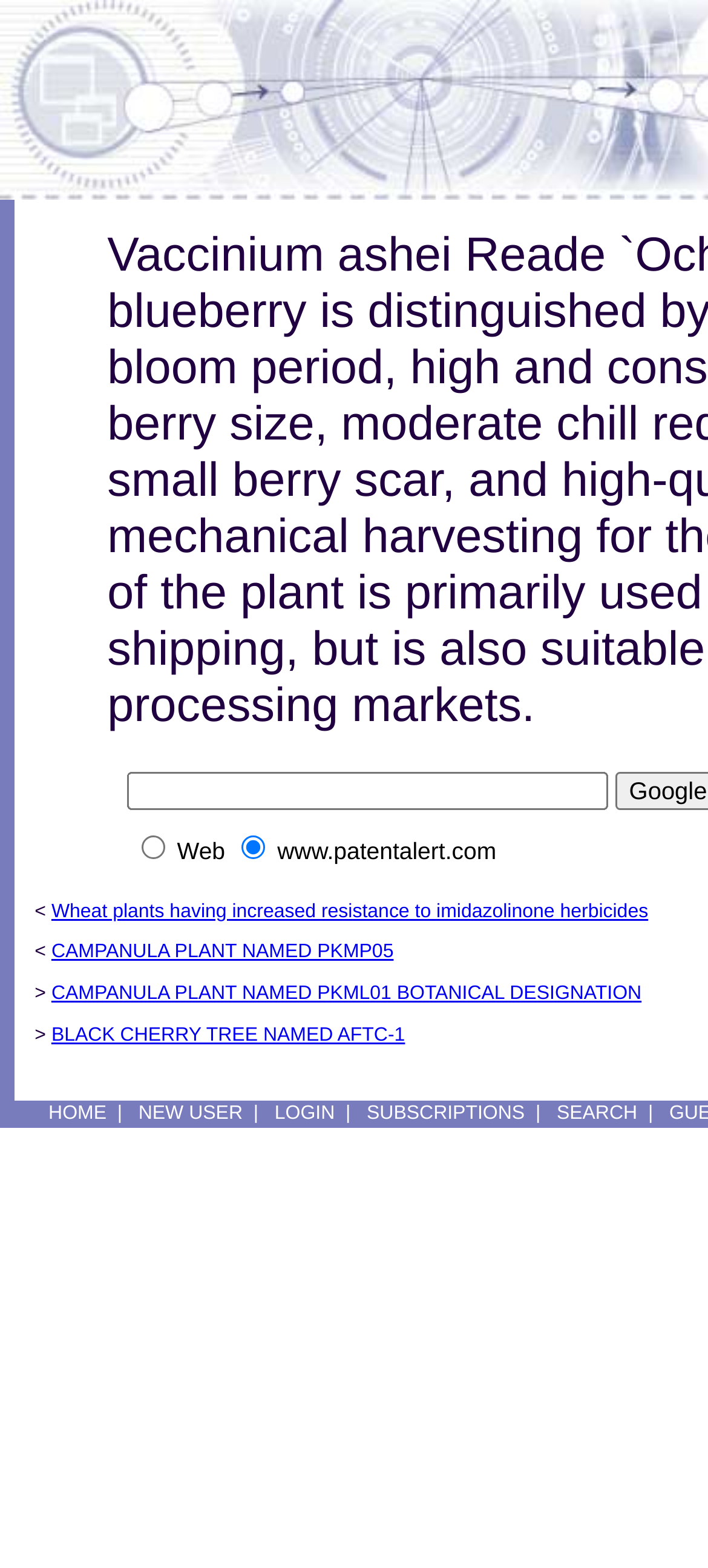Bounding box coordinates should be provided in the format (top-left x, top-left y, bottom-right x, bottom-right y) with all values between 0 and 1. Identify the bounding box for this UI element: parent_node: Web name="sitesearch"

[0.2, 0.533, 0.233, 0.548]